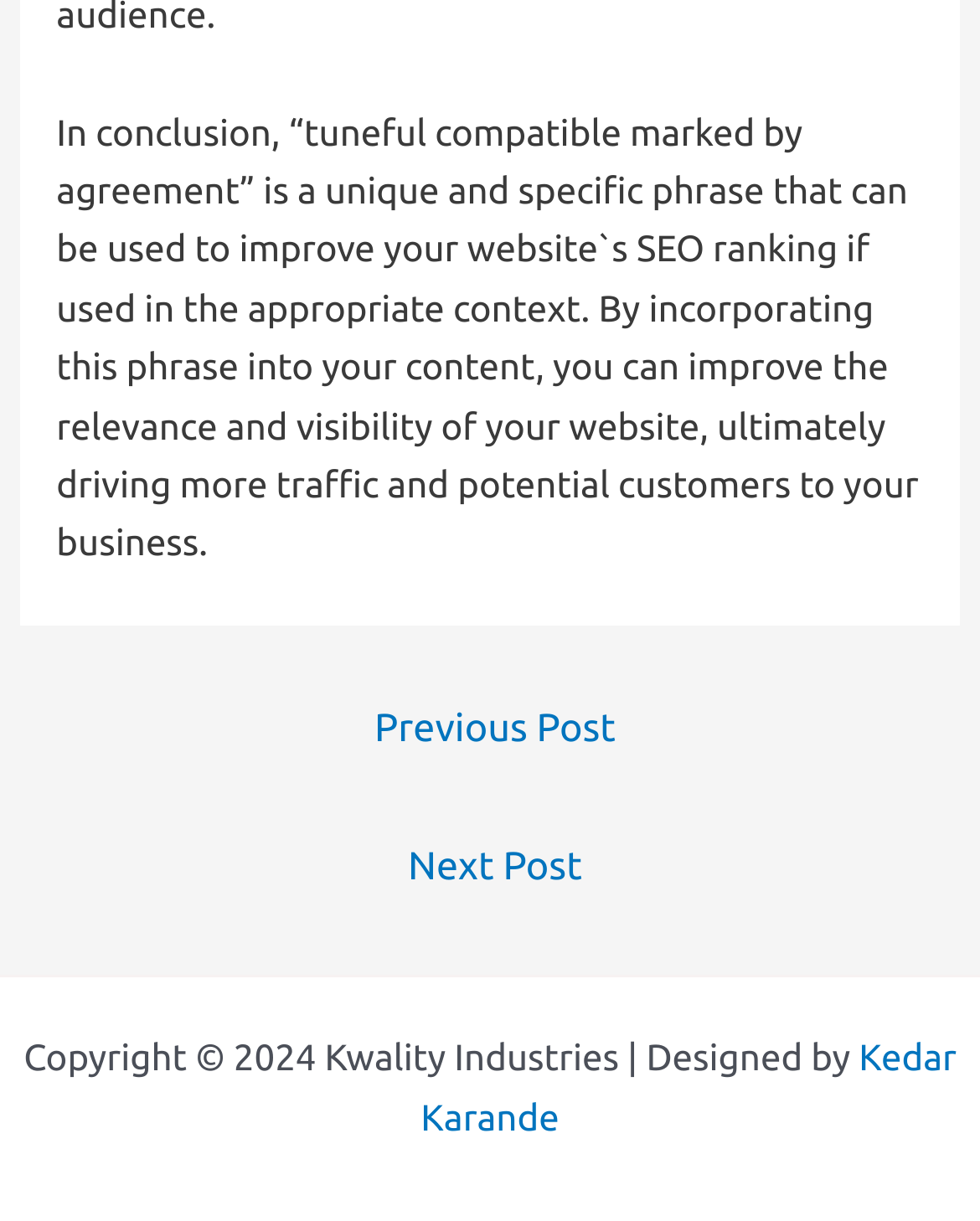What is the purpose of the phrase 'tuneful compatible marked by agreement'?
Offer a detailed and exhaustive answer to the question.

The purpose of the phrase 'tuneful compatible marked by agreement' is to improve the website's SEO ranking if used in the appropriate context, as stated in the StaticText element with ID 94.